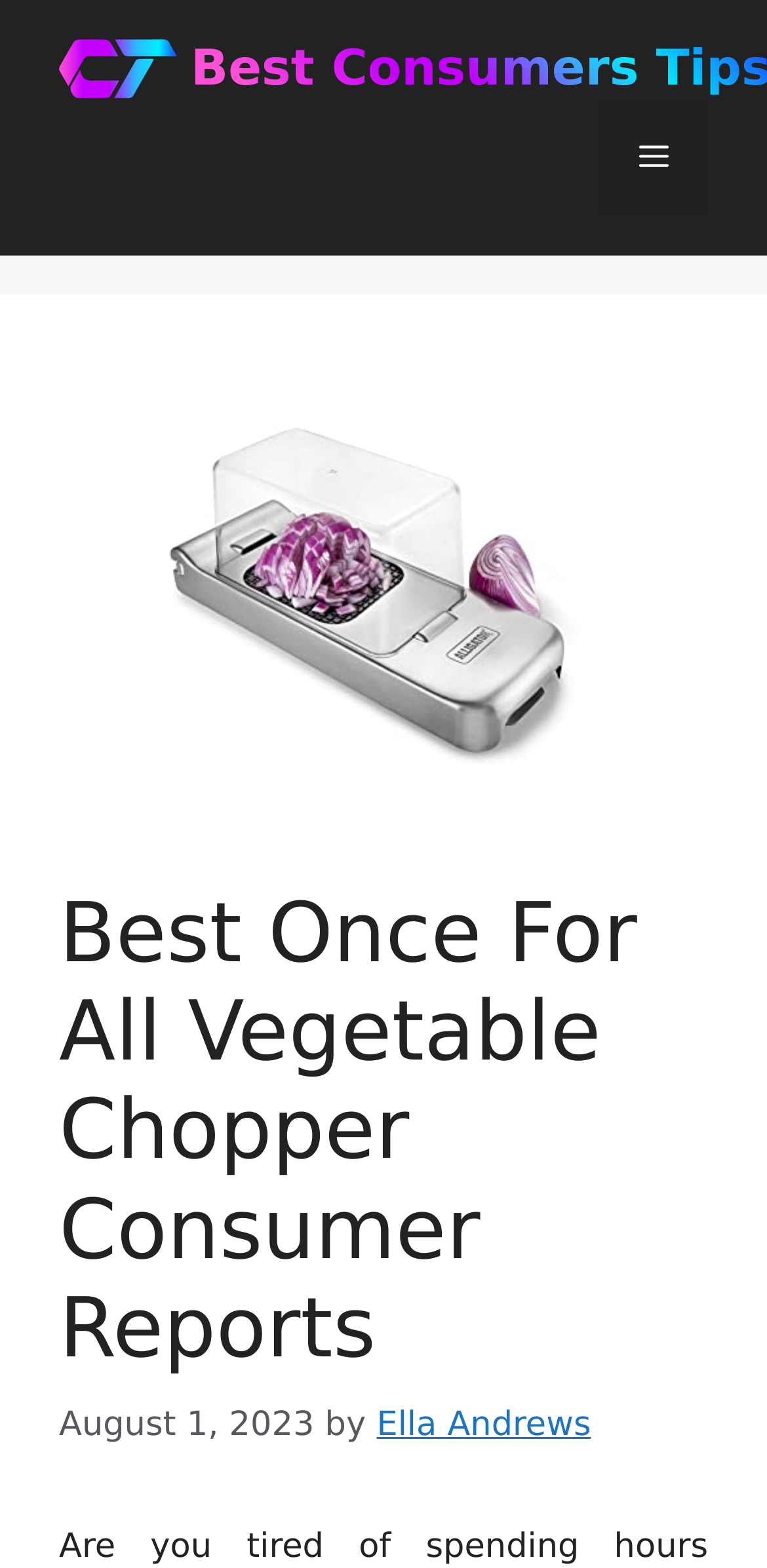When was the article published?
Using the picture, provide a one-word or short phrase answer.

August 1, 2023